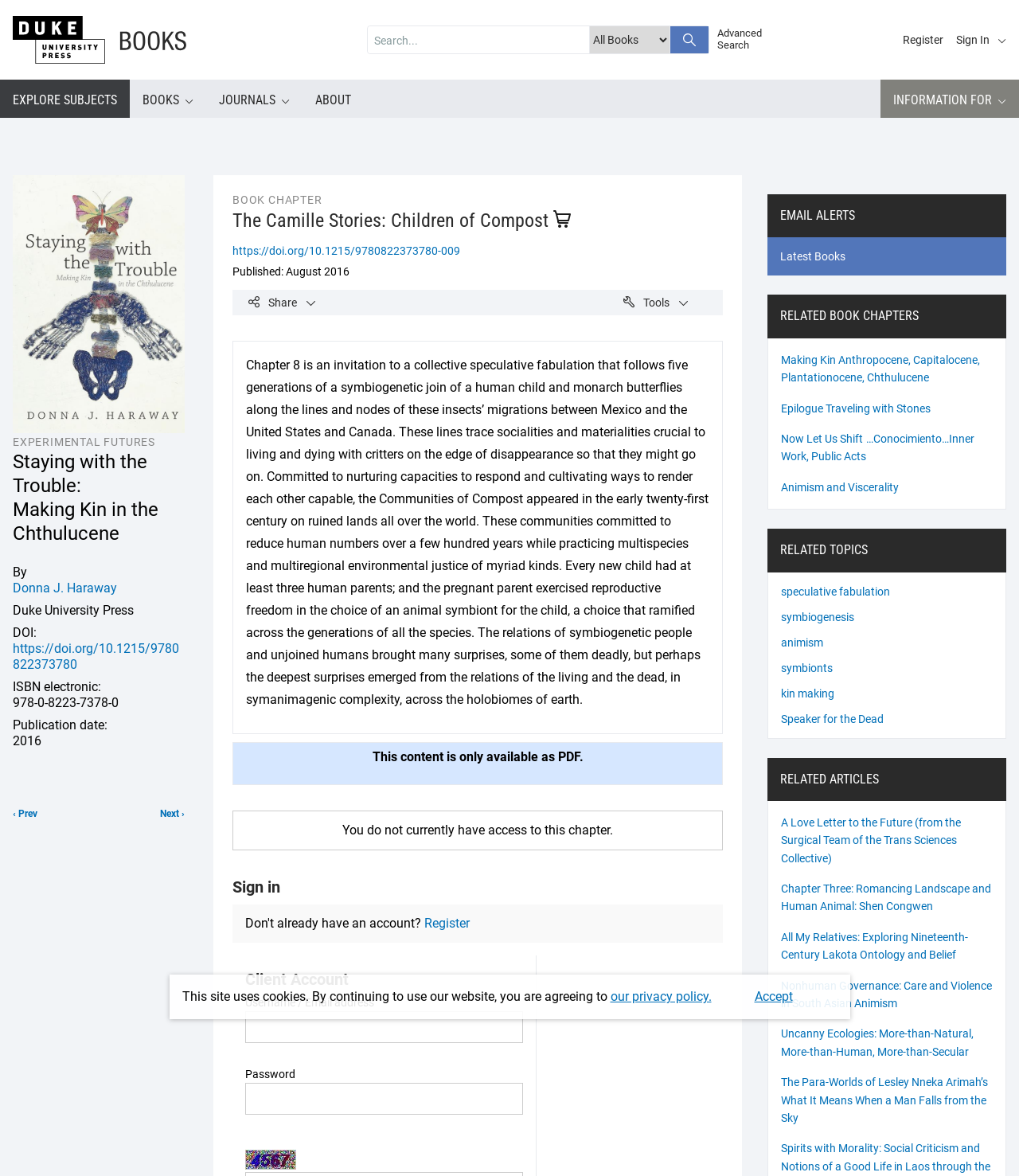Elaborate on the information and visuals displayed on the webpage.

This webpage is about a book chapter titled "The Camille Stories: Children of Compost" from the book "Staying with the Trouble: Making Kin in the Chthulucene" by Donna J. Haraway, published by Duke University Press. 

At the top of the page, there is a header section with a search bar, a filter dropdown, and a search button. To the right of the search bar, there are links to "Advanced Search", "Register", and "Sign In". 

Below the header, there is a navigation menu with links to "EXPLORE SUBJECTS", "BOOKS", "JOURNALS", "ABOUT", and "INFORMATION FOR". 

The main content of the page is divided into two sections. The left section displays information about the book, including the title, author, publication date, and a brief description of the chapter. There are also links to purchase the book and to share or access tools related to the chapter. 

The right section of the page contains a long paragraph describing the chapter, which discusses a collective speculative fabulation that follows five generations of a symbiogenetic join of a human child and monarch butterflies. 

Below the chapter description, there are links to related book chapters, topics, and articles. These links are grouped under headings such as "RELATED BOOK CHAPTERS", "RELATED TOPICS", and "RELATED ARTICLES". 

At the bottom of the page, there is a section with a sign-in form, a link to register, and a notice about the use of cookies on the website.